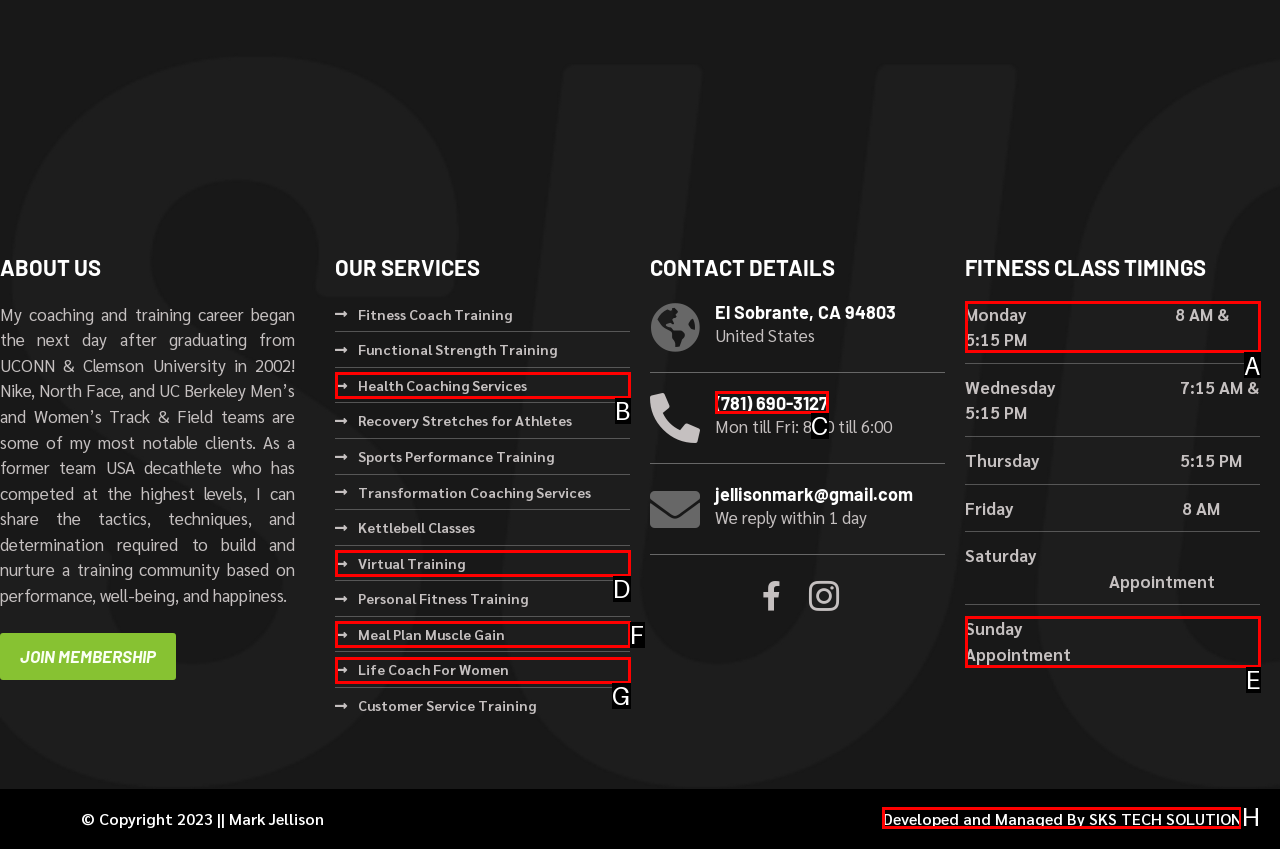Identify the letter of the UI element you should interact with to perform the task: Get in touch through (781) 690-3127
Reply with the appropriate letter of the option.

C